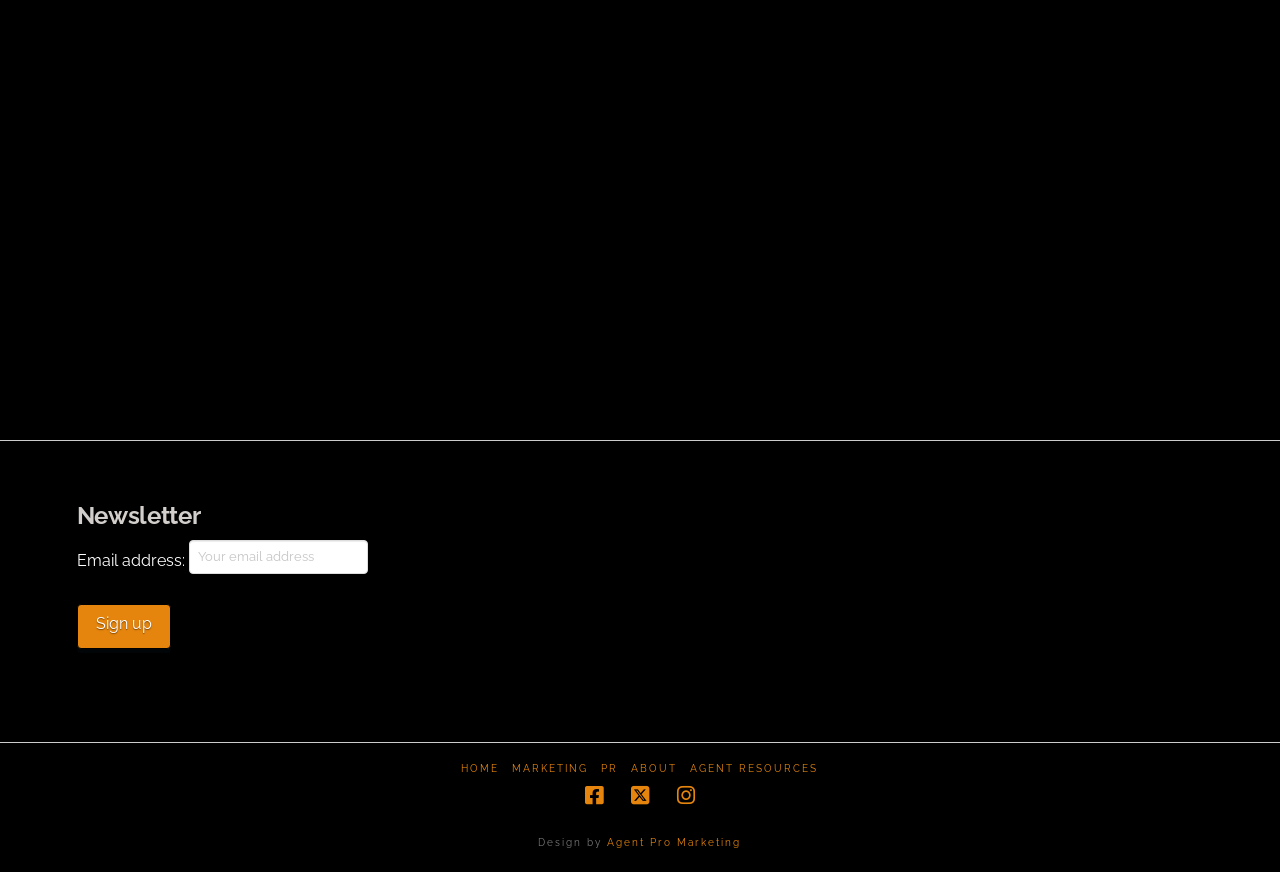Please reply to the following question with a single word or a short phrase:
What is the most affordable solution offered?

Our Most Affordable Solution